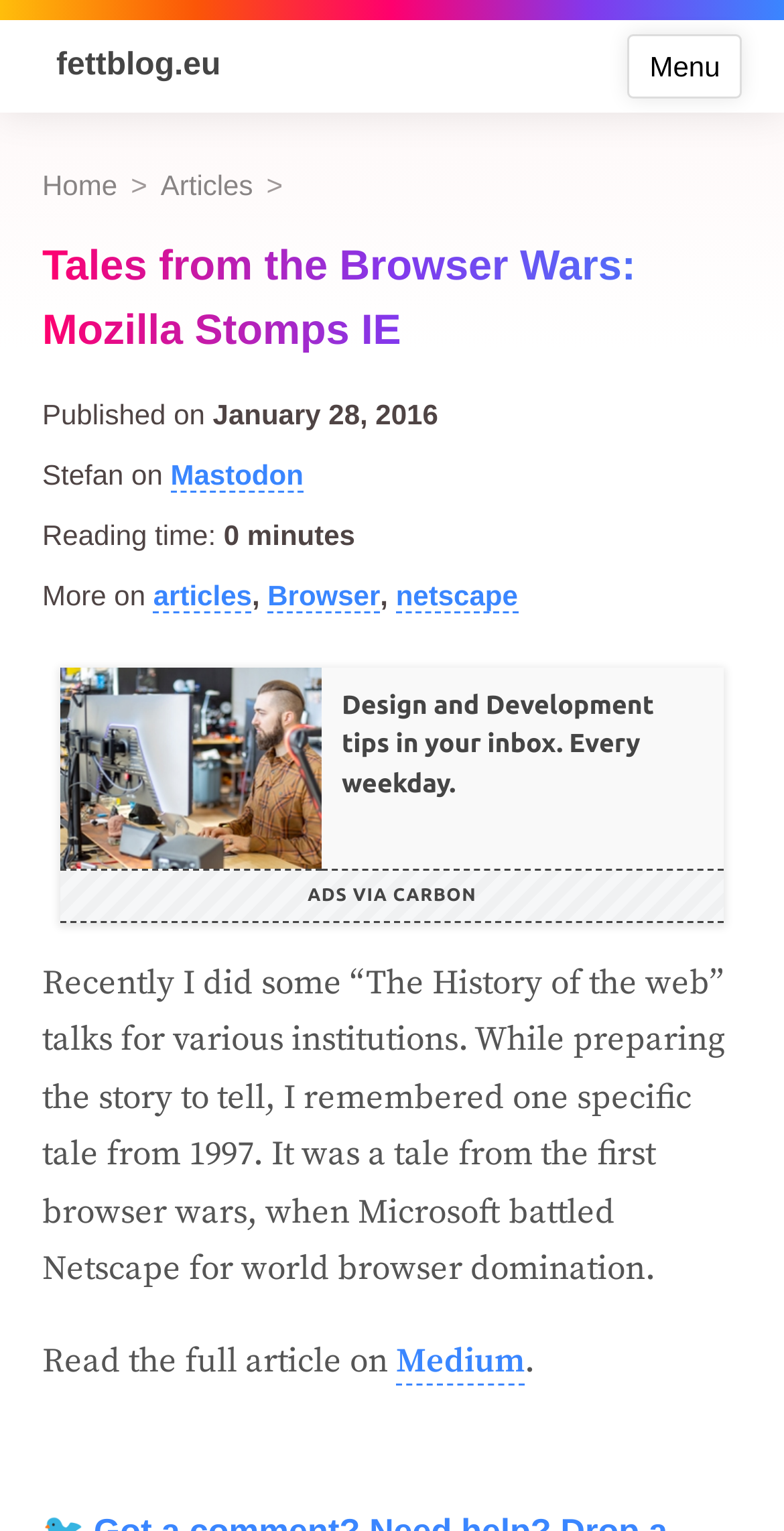Determine the bounding box coordinates of the region that needs to be clicked to achieve the task: "Visit the home page".

[0.054, 0.11, 0.205, 0.131]